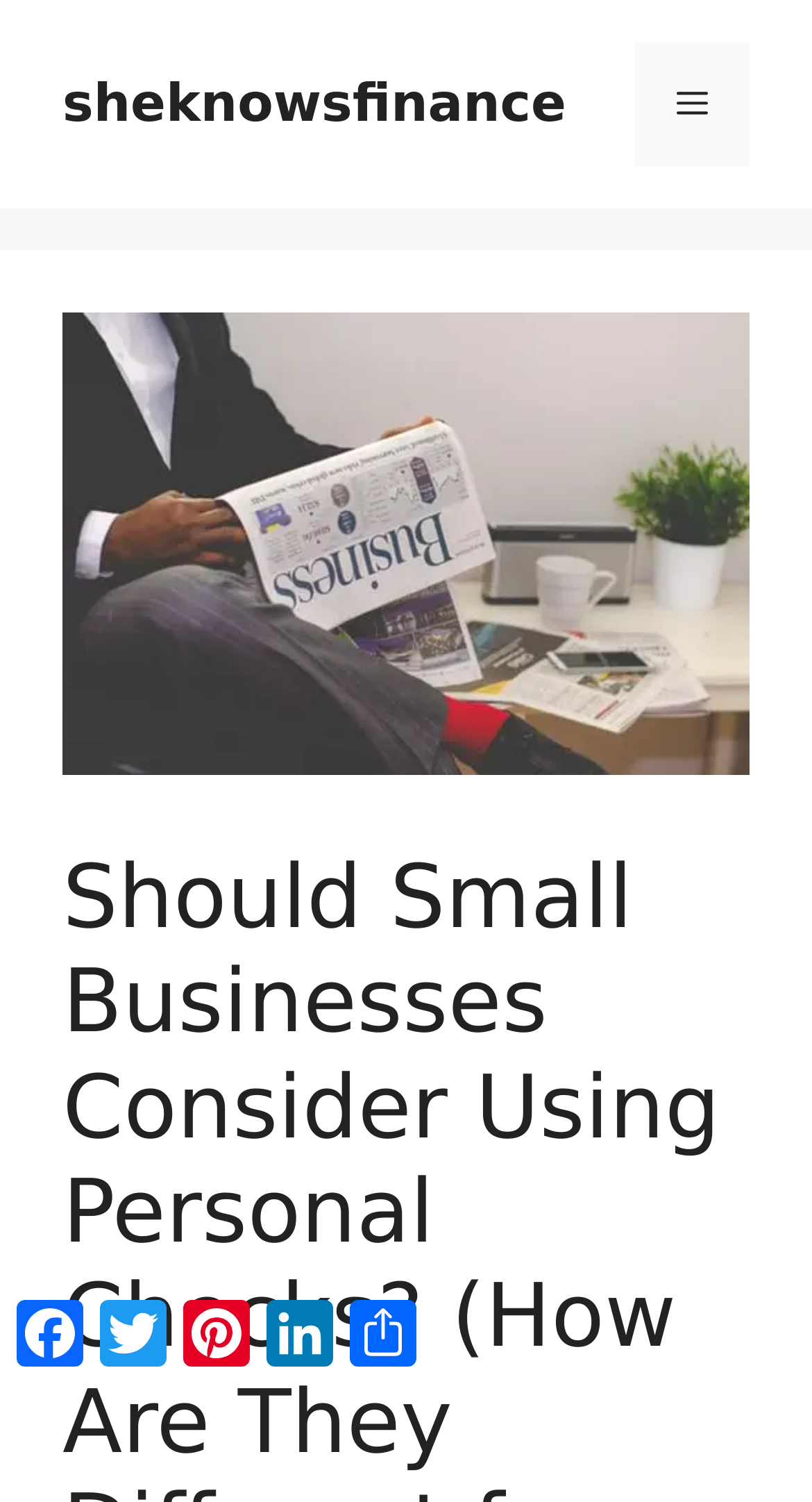Provide a single word or phrase answer to the question: 
What is the purpose of the button at the top right corner?

Menu